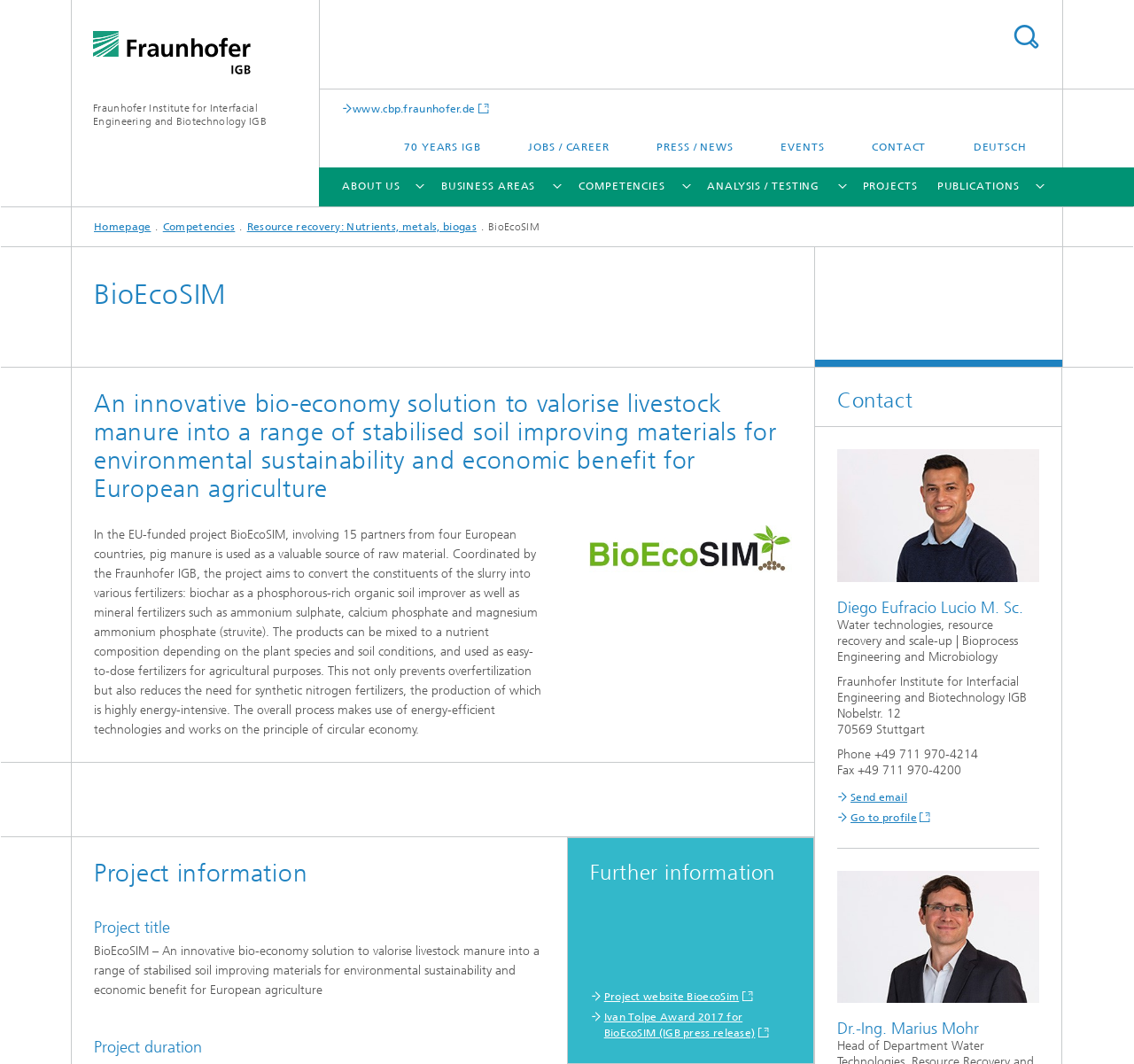Please find the bounding box coordinates of the element that you should click to achieve the following instruction: "Visit the Fraunhofer Institute for Interfacial Engineering and Biotechnology IGB website". The coordinates should be presented as four float numbers between 0 and 1: [left, top, right, bottom].

[0.082, 0.096, 0.235, 0.12]